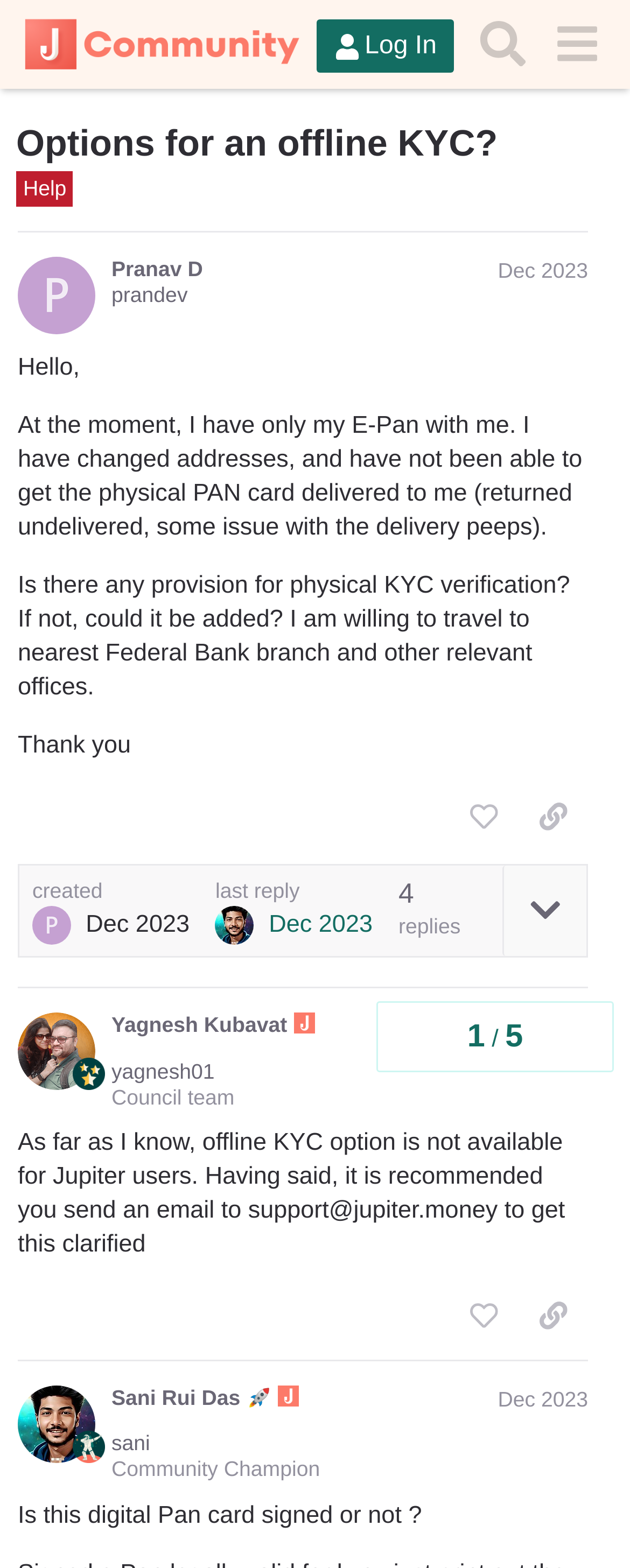Determine the bounding box coordinates for the area that needs to be clicked to fulfill this task: "Toggle the menu". The coordinates must be given as four float numbers between 0 and 1, i.e., [left, top, right, bottom].

None